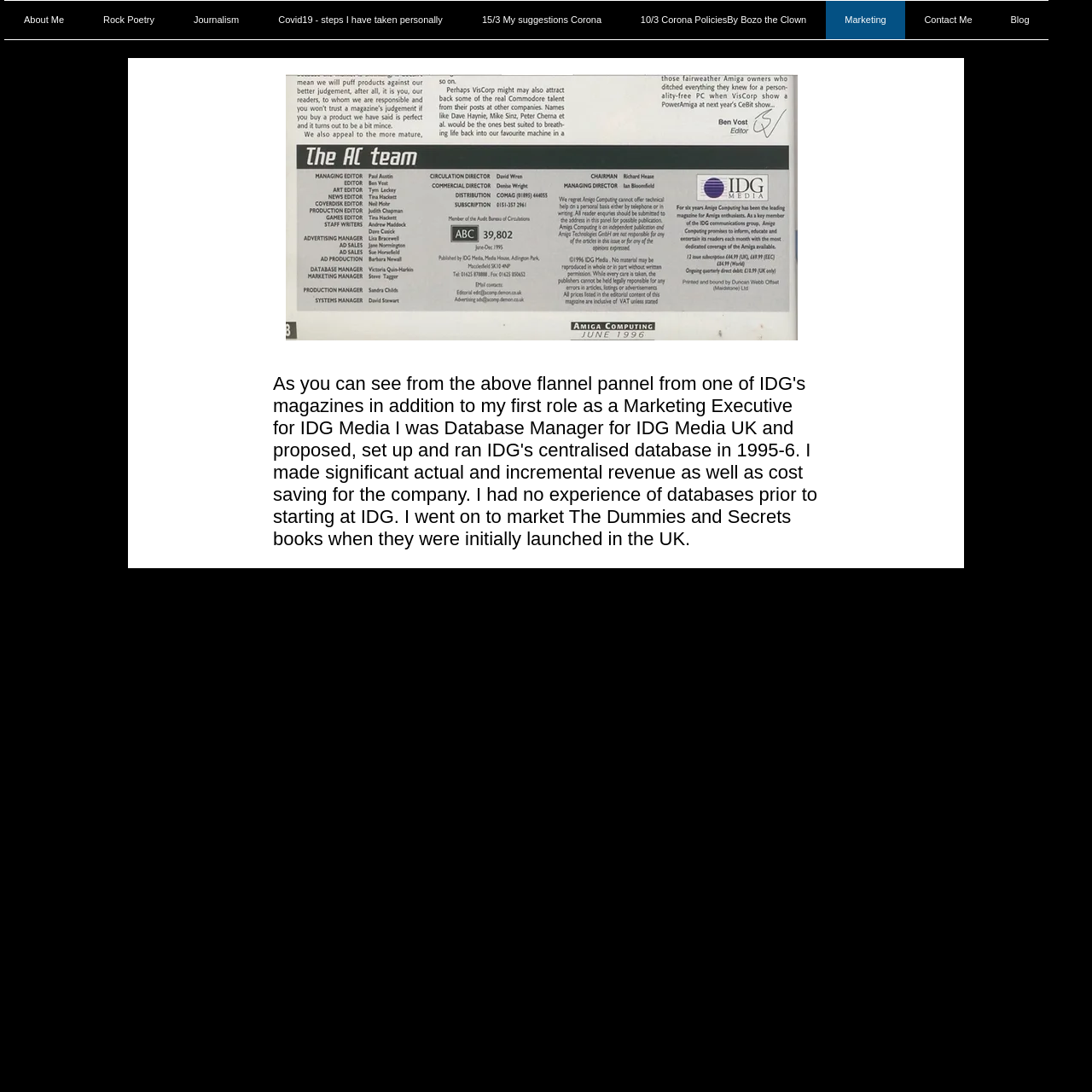What is the name of the book series marketed by the author?
Could you give a comprehensive explanation in response to this question?

The author mentions in the heading element that they 'went on to market The Dummies and Secrets books when they were initially launched in the UK'.